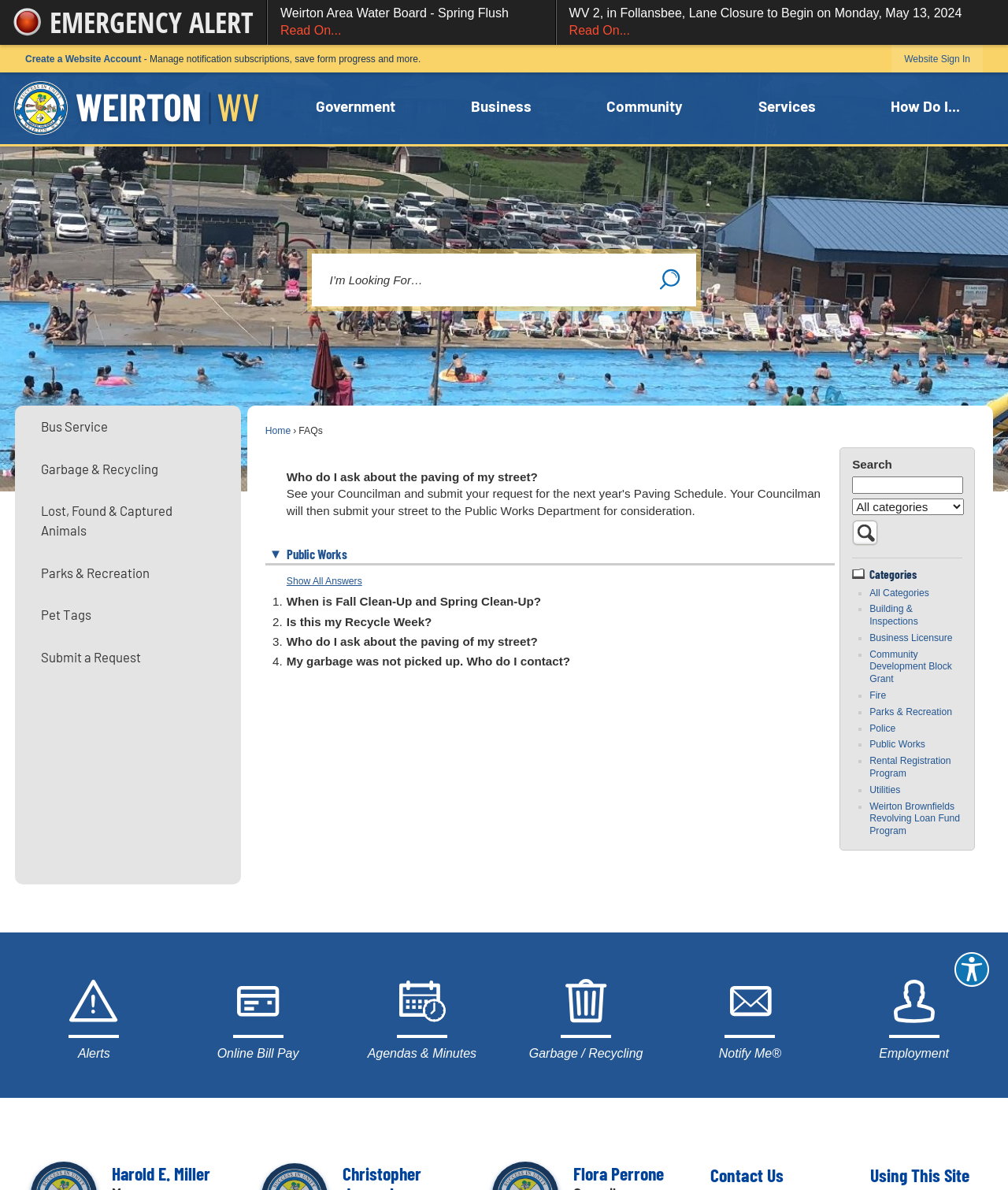Determine the bounding box coordinates of the region that needs to be clicked to achieve the task: "Filter by Public Works category".

[0.263, 0.458, 0.828, 0.475]